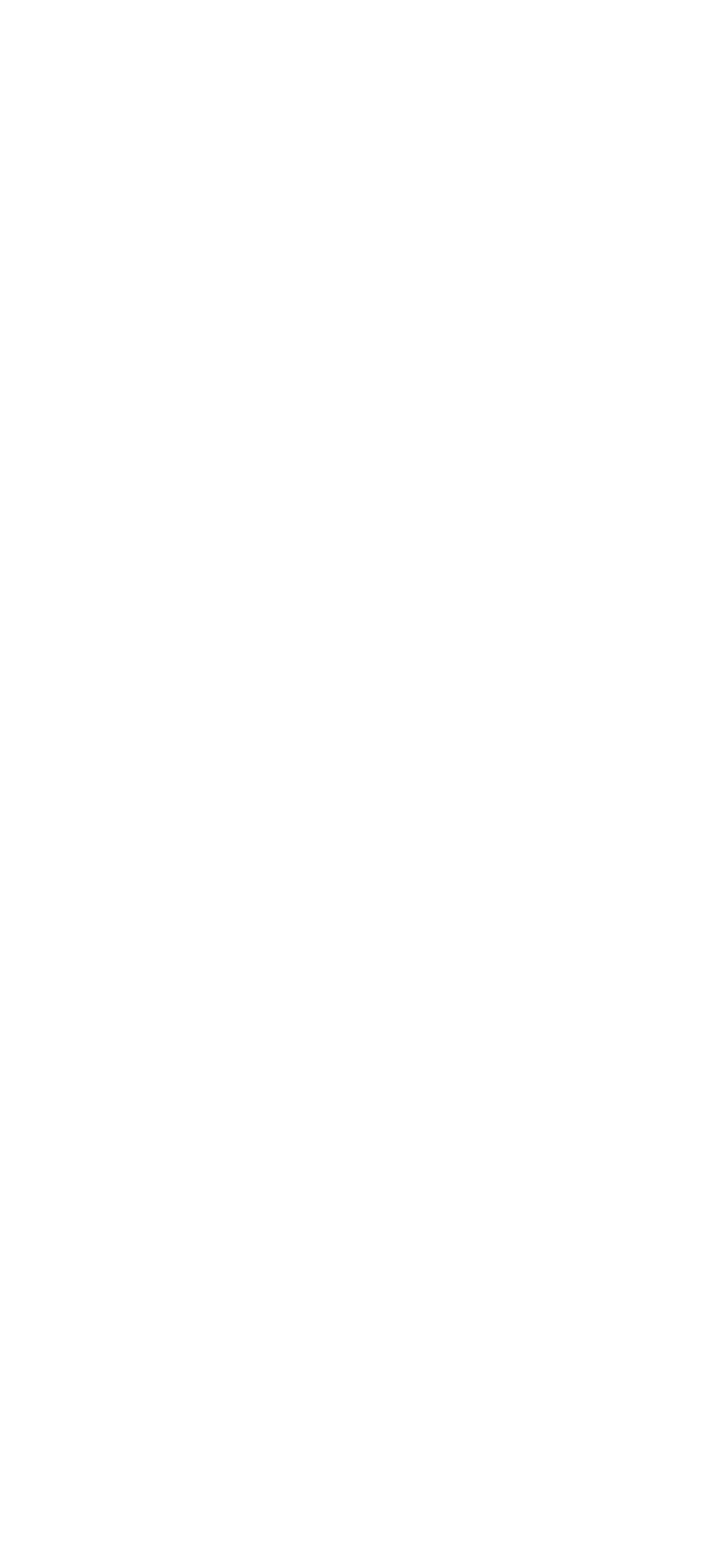Find the bounding box coordinates of the element to click in order to complete the given instruction: "View Emergency Department."

[0.051, 0.049, 0.949, 0.076]